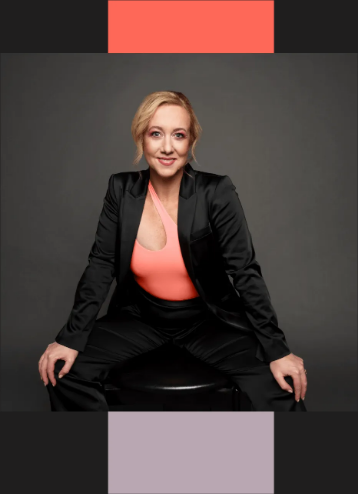Respond to the following question with a brief word or phrase:
What is Courtney sitting on?

a stool